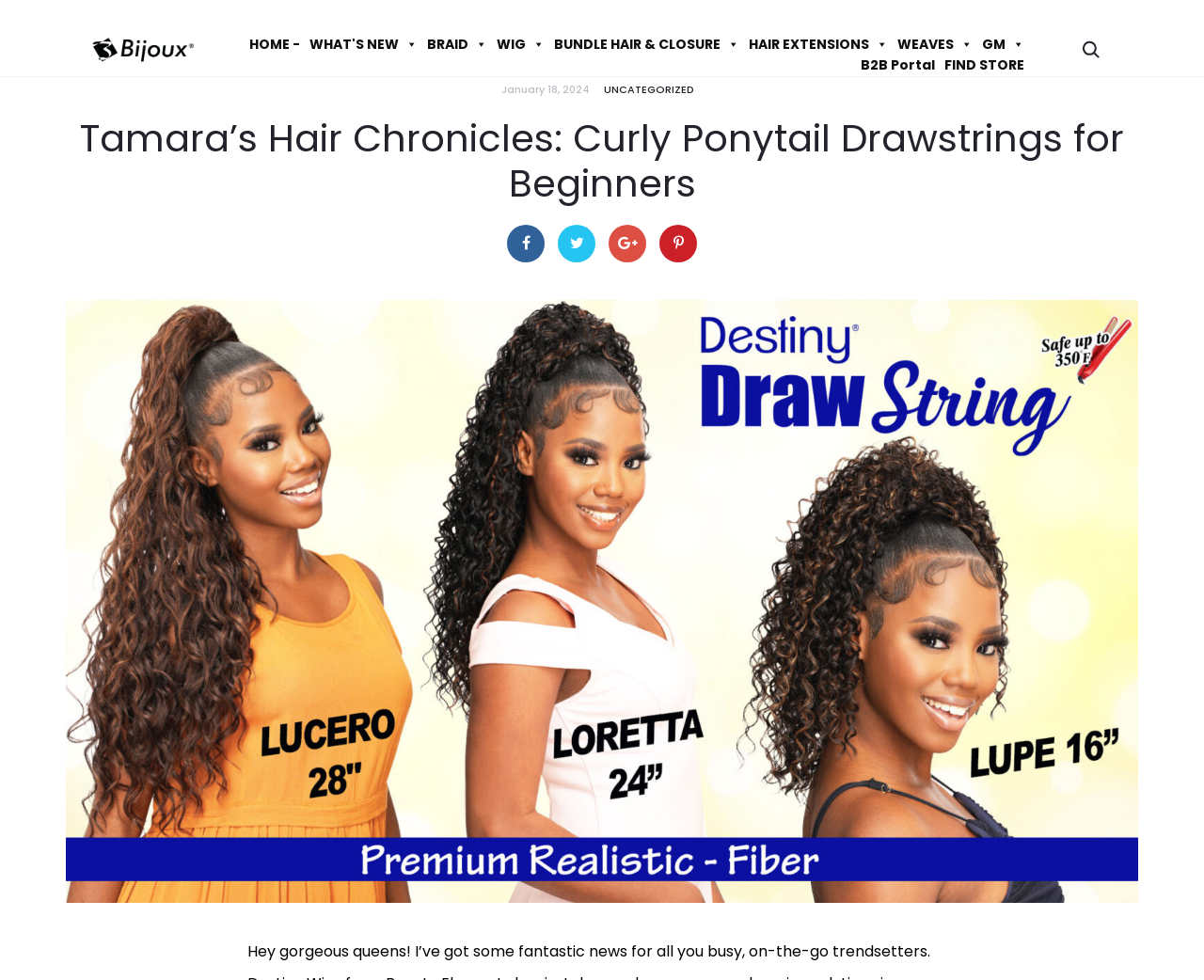Find the bounding box coordinates of the element you need to click on to perform this action: 'find a store'. The coordinates should be represented by four float values between 0 and 1, in the format [left, top, right, bottom].

[0.784, 0.057, 0.851, 0.076]